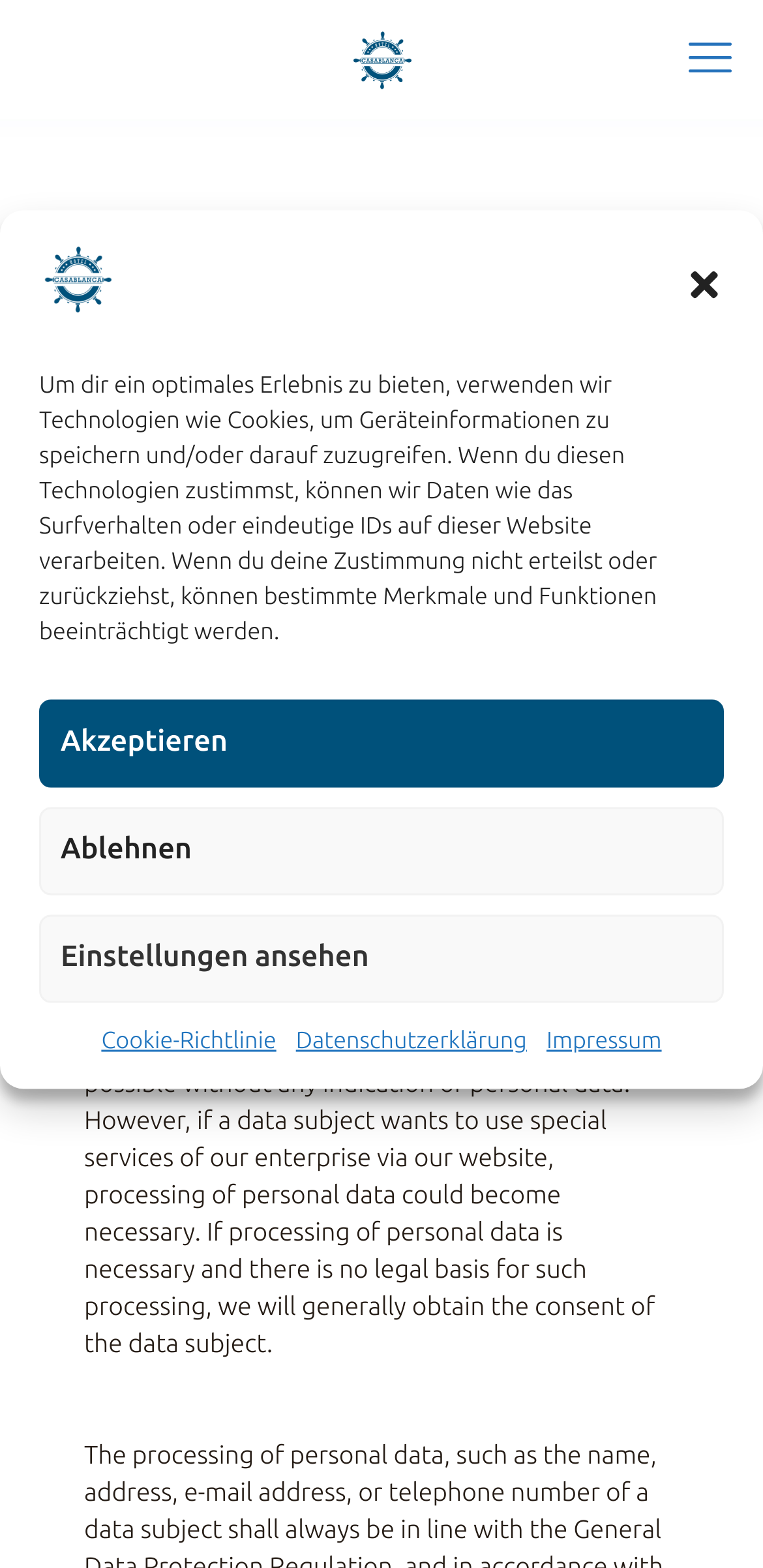Provide the bounding box coordinates of the area you need to click to execute the following instruction: "Click the hotel logo".

[0.051, 0.153, 0.154, 0.203]